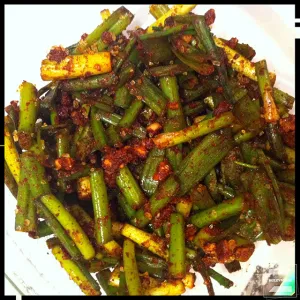What seasonings are likely included in the savory blend?
Observe the image and answer the question with a one-word or short phrase response.

Cayenne and paprika